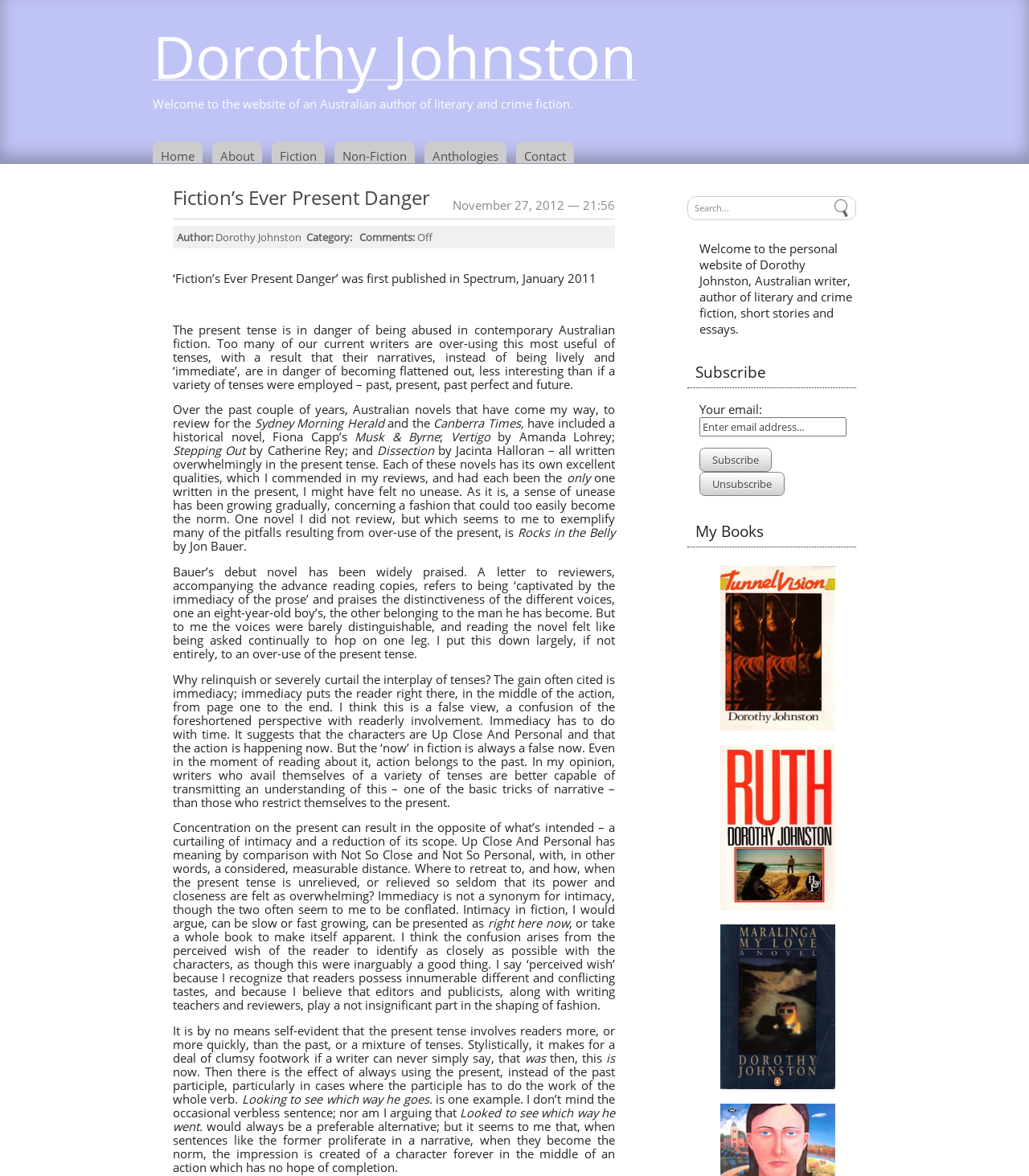Please mark the clickable region by giving the bounding box coordinates needed to complete this instruction: "Share the page on Facebook".

None